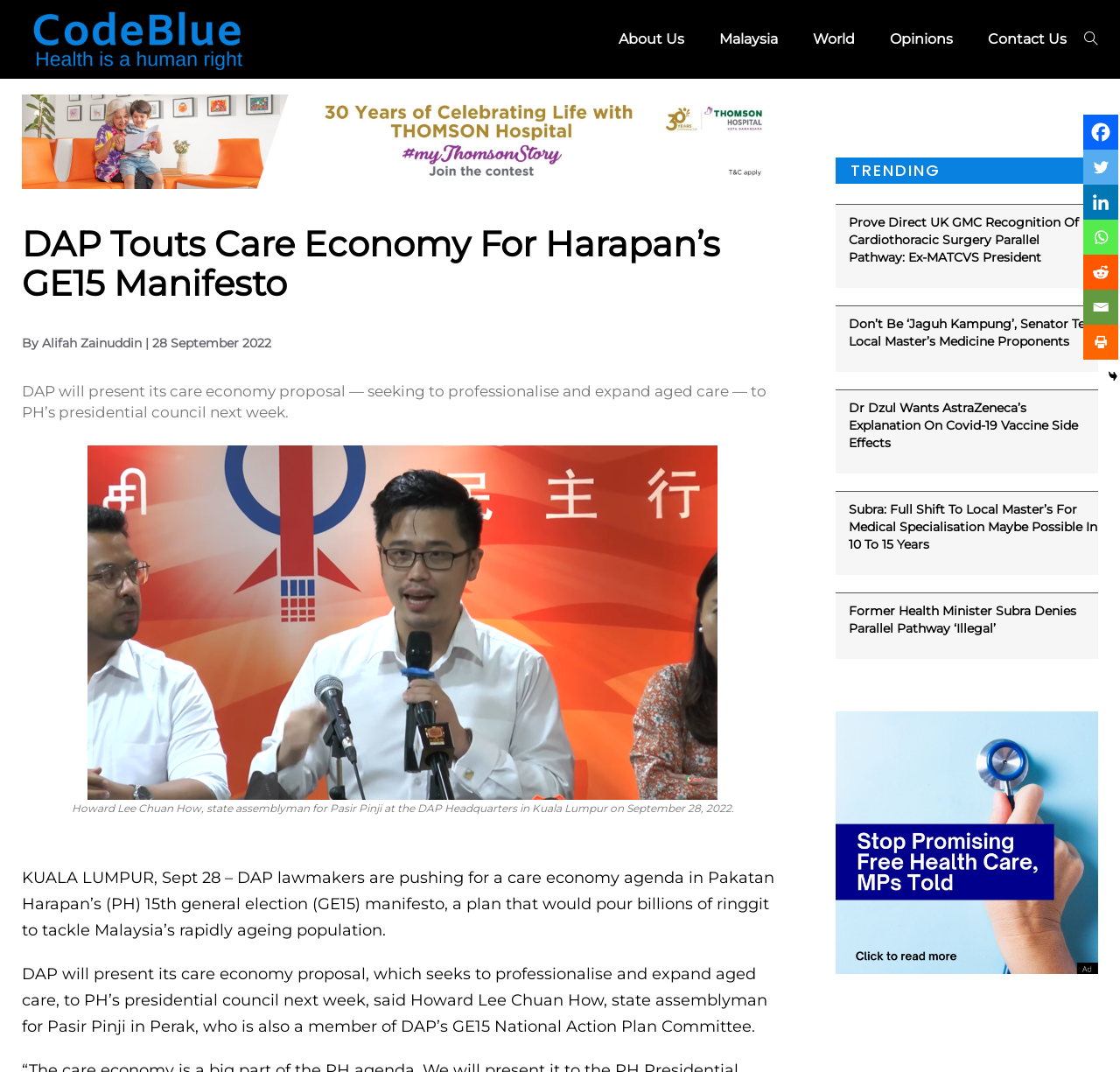Based on the provided description, "alt="img"", find the bounding box of the corresponding UI element in the screenshot.

[0.746, 0.664, 0.98, 0.908]